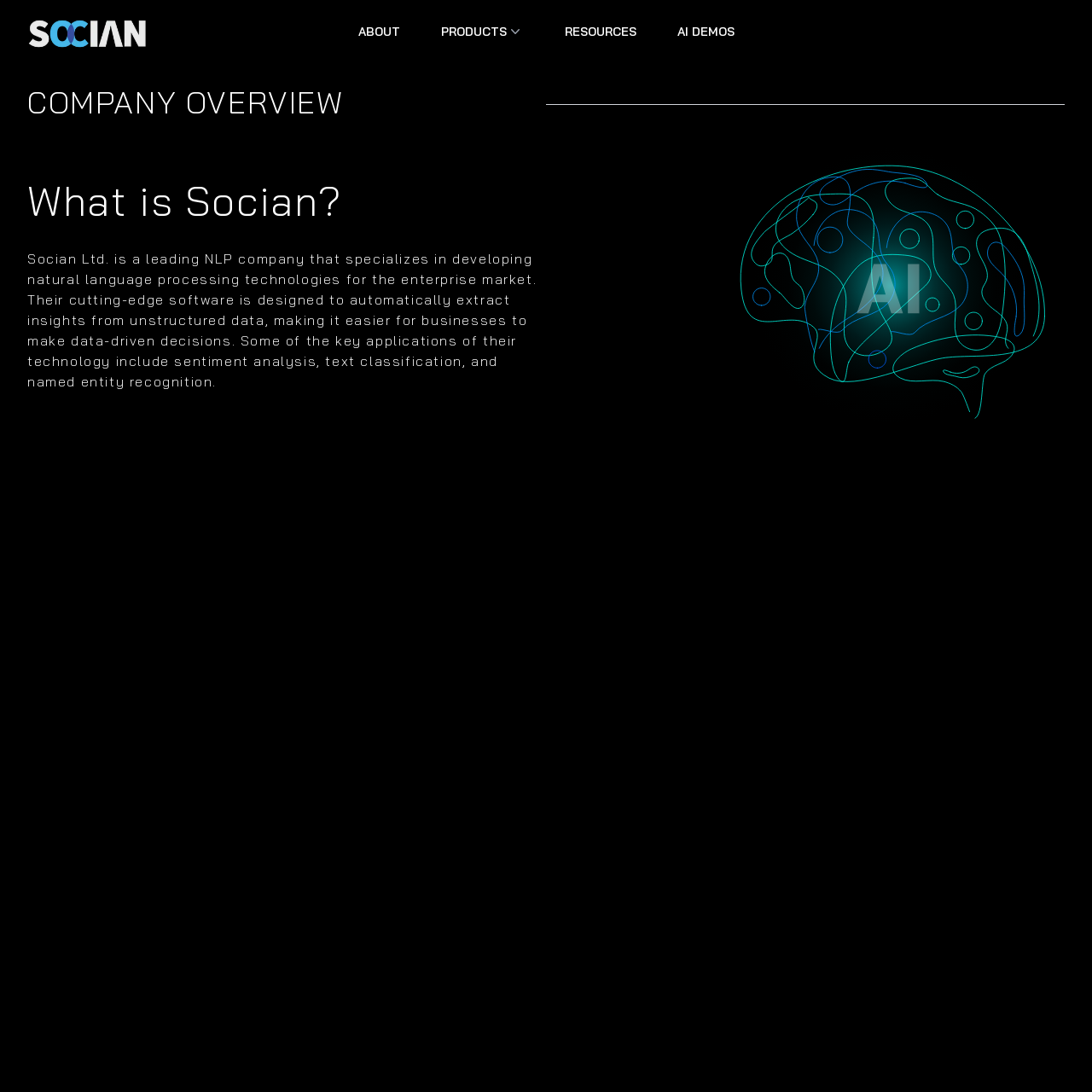Please review the portion of the image contained within the red boundary and provide a detailed answer to the subsequent question, referencing the image: What is the mission of Socian AI?

According to the caption, the mission of Socian AI is to simplify data-driven decision-making for businesses by leveraging cutting-edge NLP technologies, which is reflected in the company's logo and overall approach.